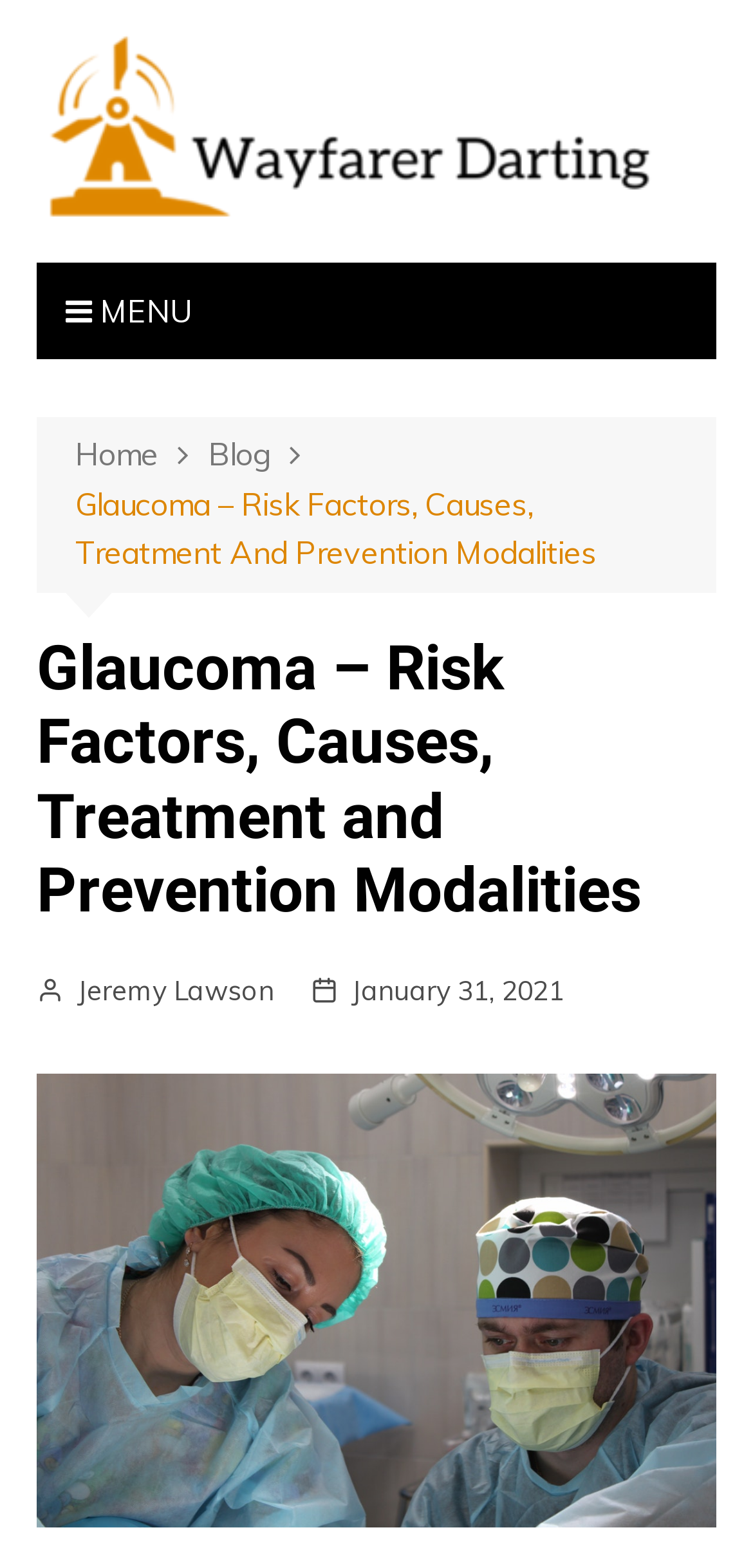Who is the author of the article?
Using the visual information, answer the question in a single word or phrase.

Jeremy Lawson